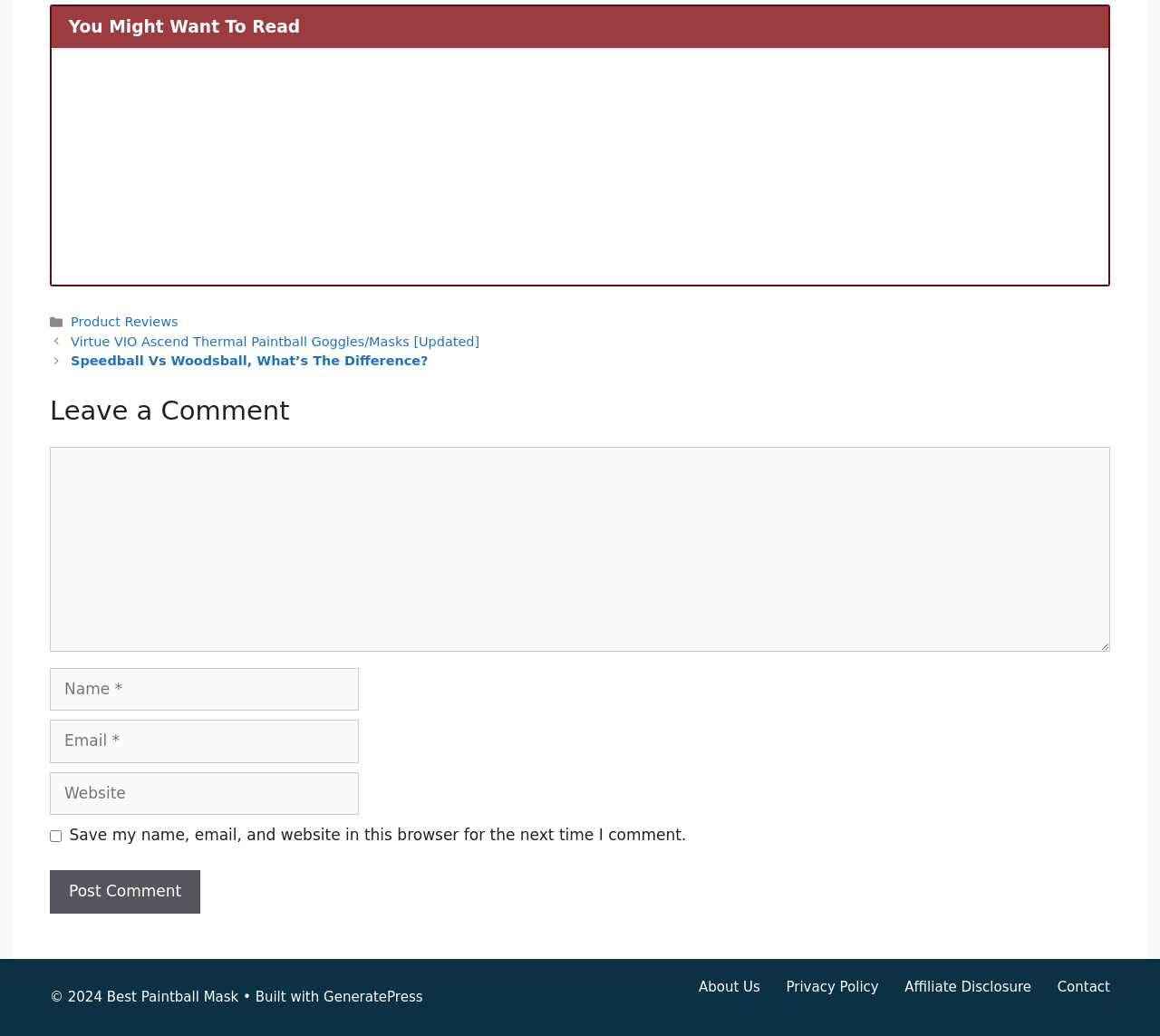Please specify the bounding box coordinates of the clickable section necessary to execute the following command: "Click on 'how to clean paintball lens'".

[0.058, 0.24, 0.235, 0.257]